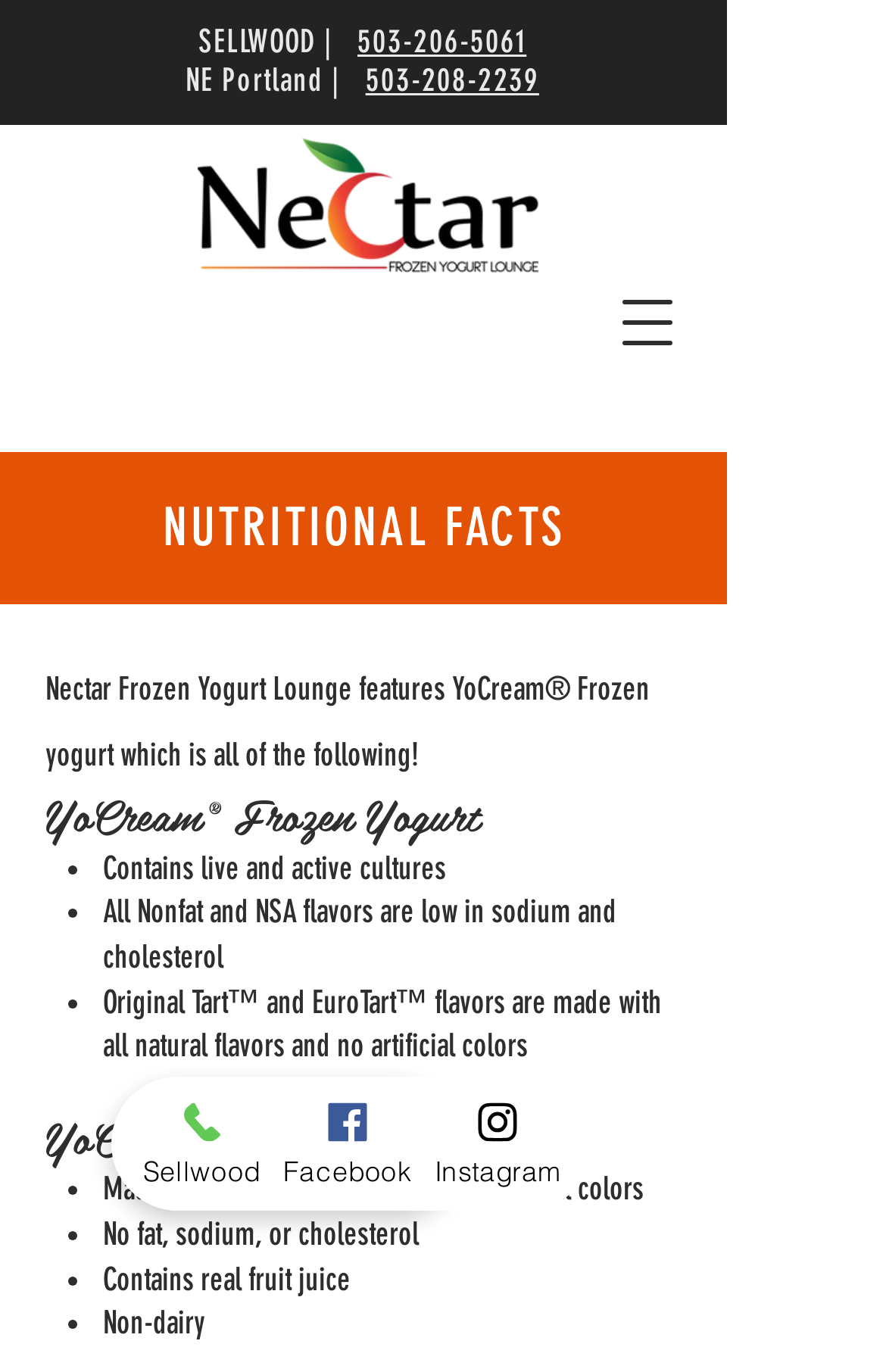Predict the bounding box coordinates of the UI element that matches this description: "parent_node: SELLWOOD | 503-206-5061". The coordinates should be in the format [left, top, right, bottom] with each value between 0 and 1.

[0.594, 0.017, 0.604, 0.045]